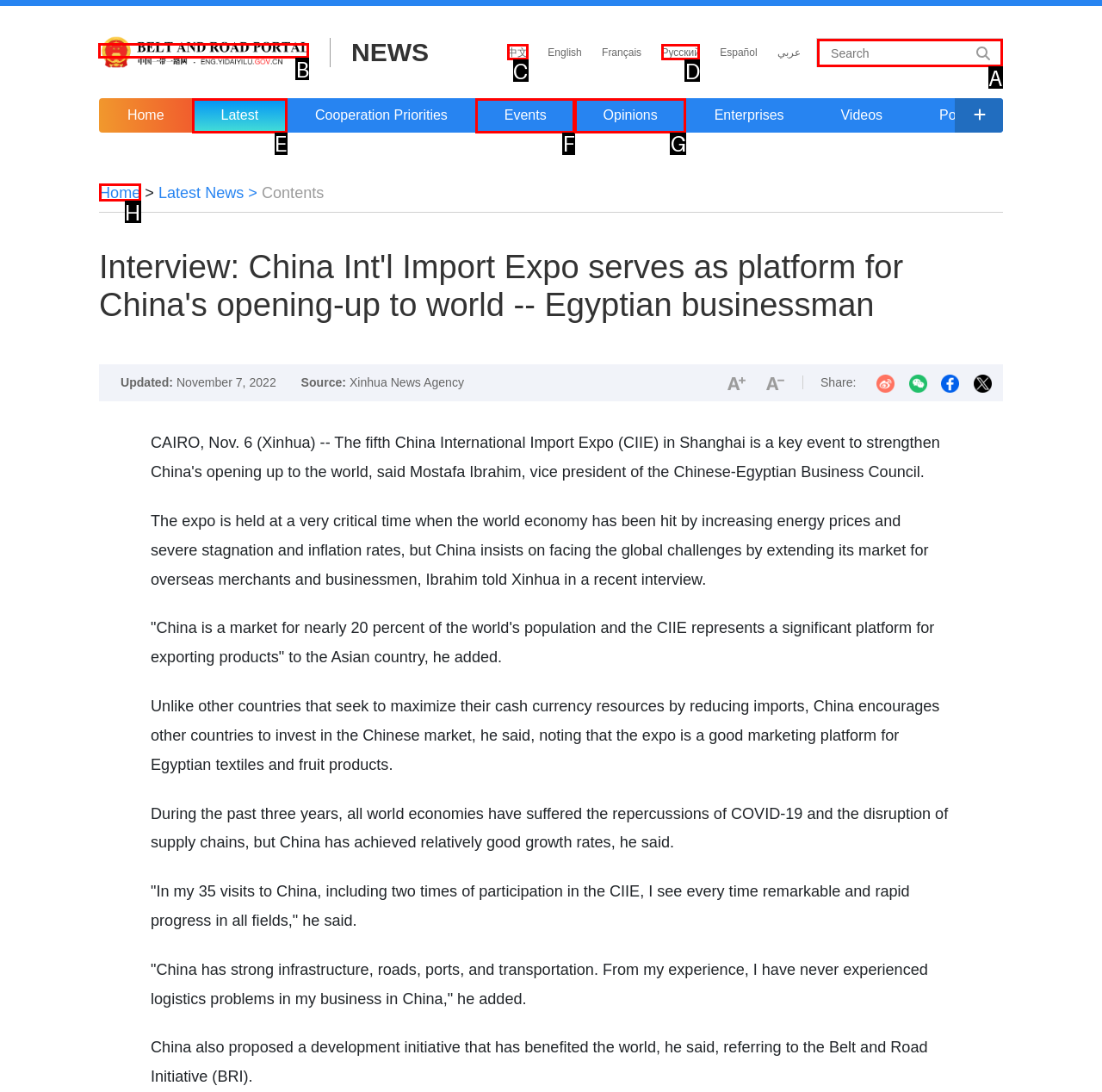Choose the option that best matches the description: Events
Indicate the letter of the matching option directly.

F